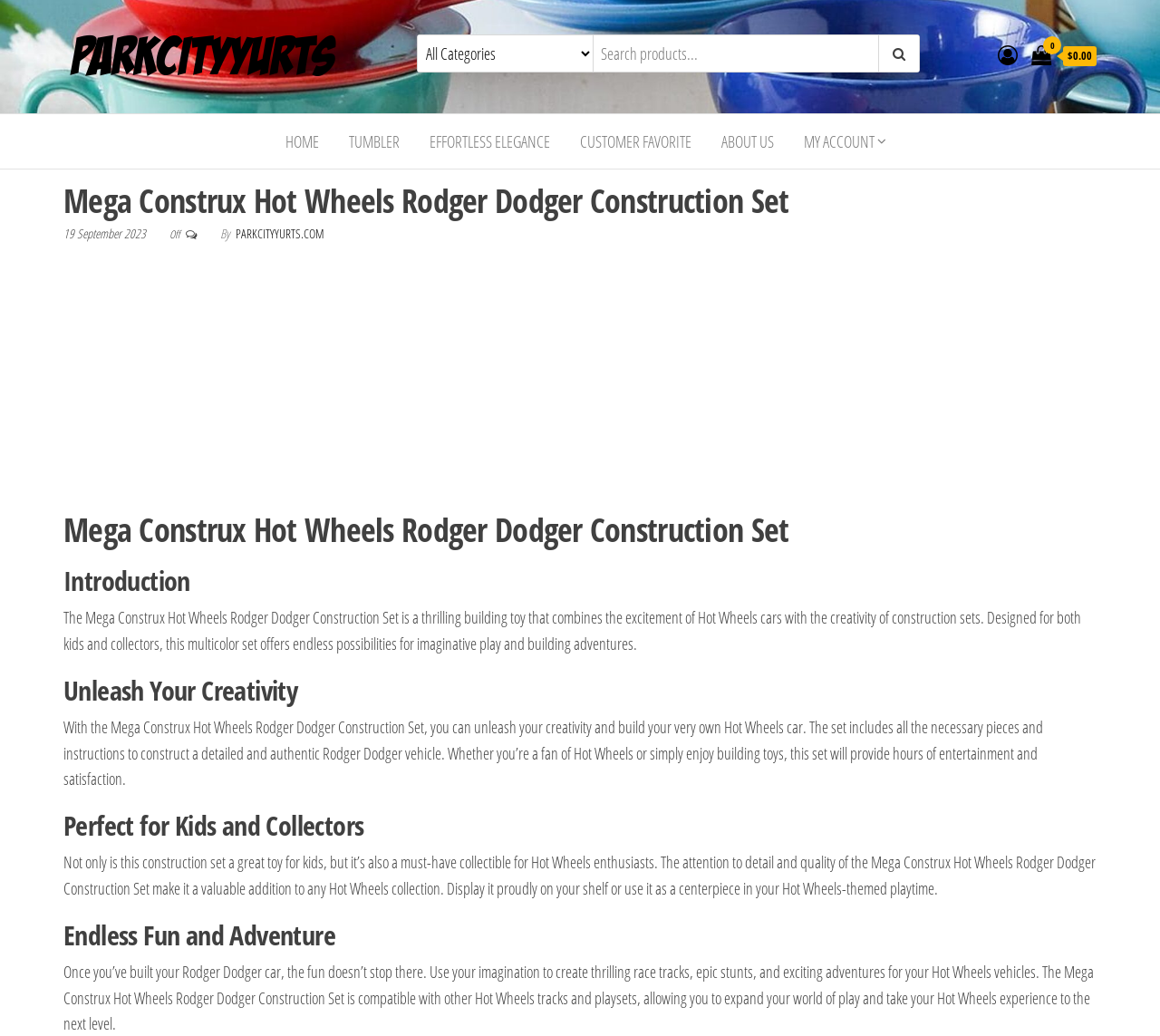From the element description: "title="My Account"", extract the bounding box coordinates of the UI element. The coordinates should be expressed as four float numbers between 0 and 1, in the order [left, top, right, bottom].

[0.86, 0.039, 0.877, 0.066]